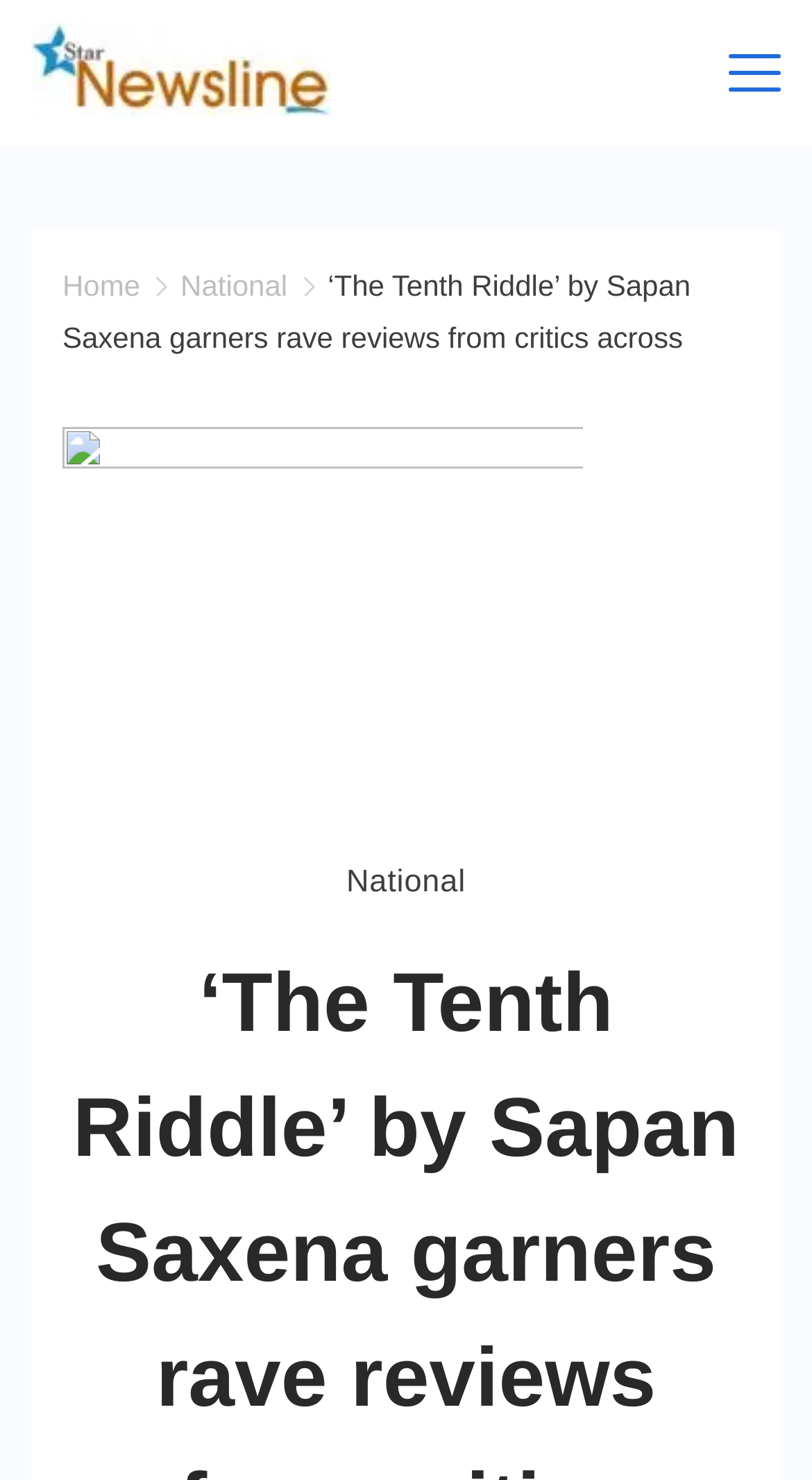Respond to the question below with a single word or phrase:
What is the shape of the image in the menu?

Rectangle